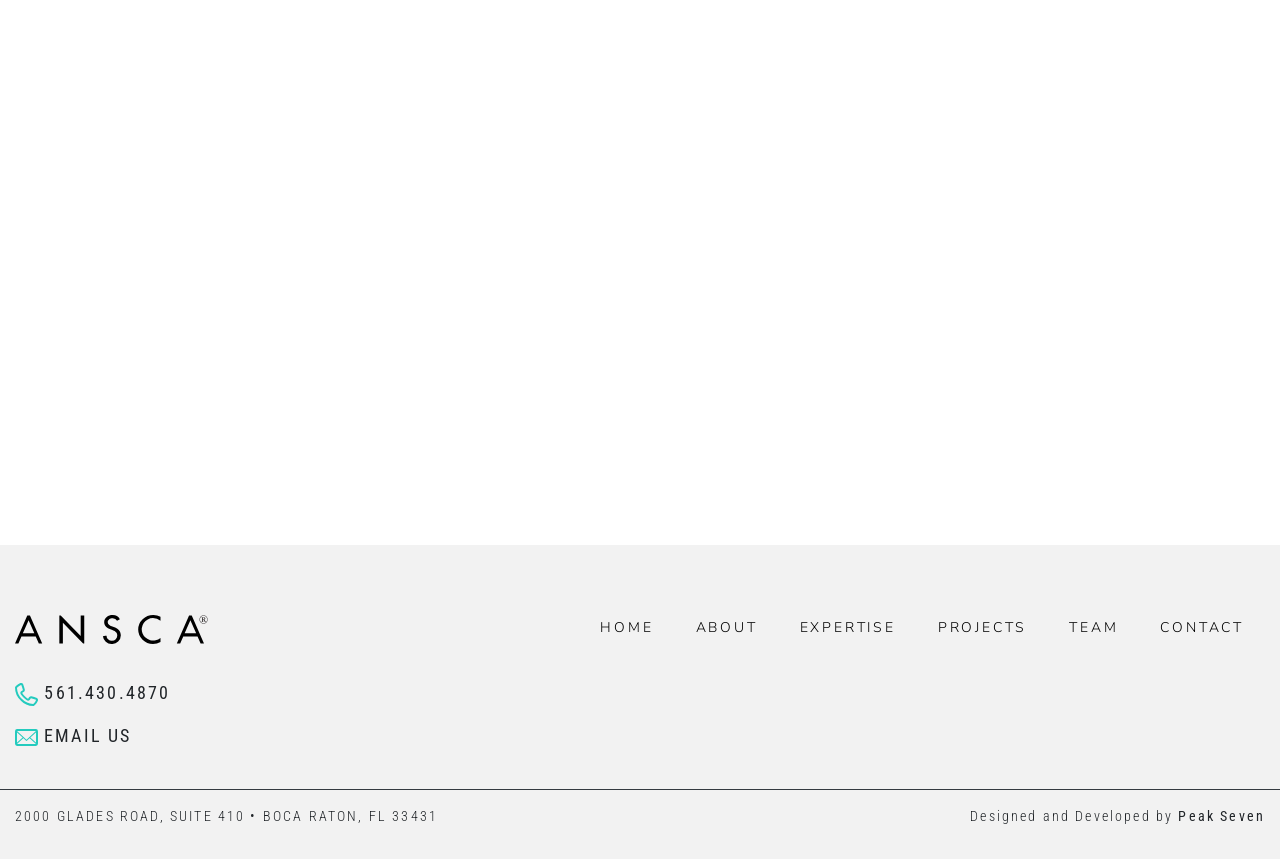Please locate the UI element described by "Peak Seven" and provide its bounding box coordinates.

[0.921, 0.941, 0.988, 0.959]